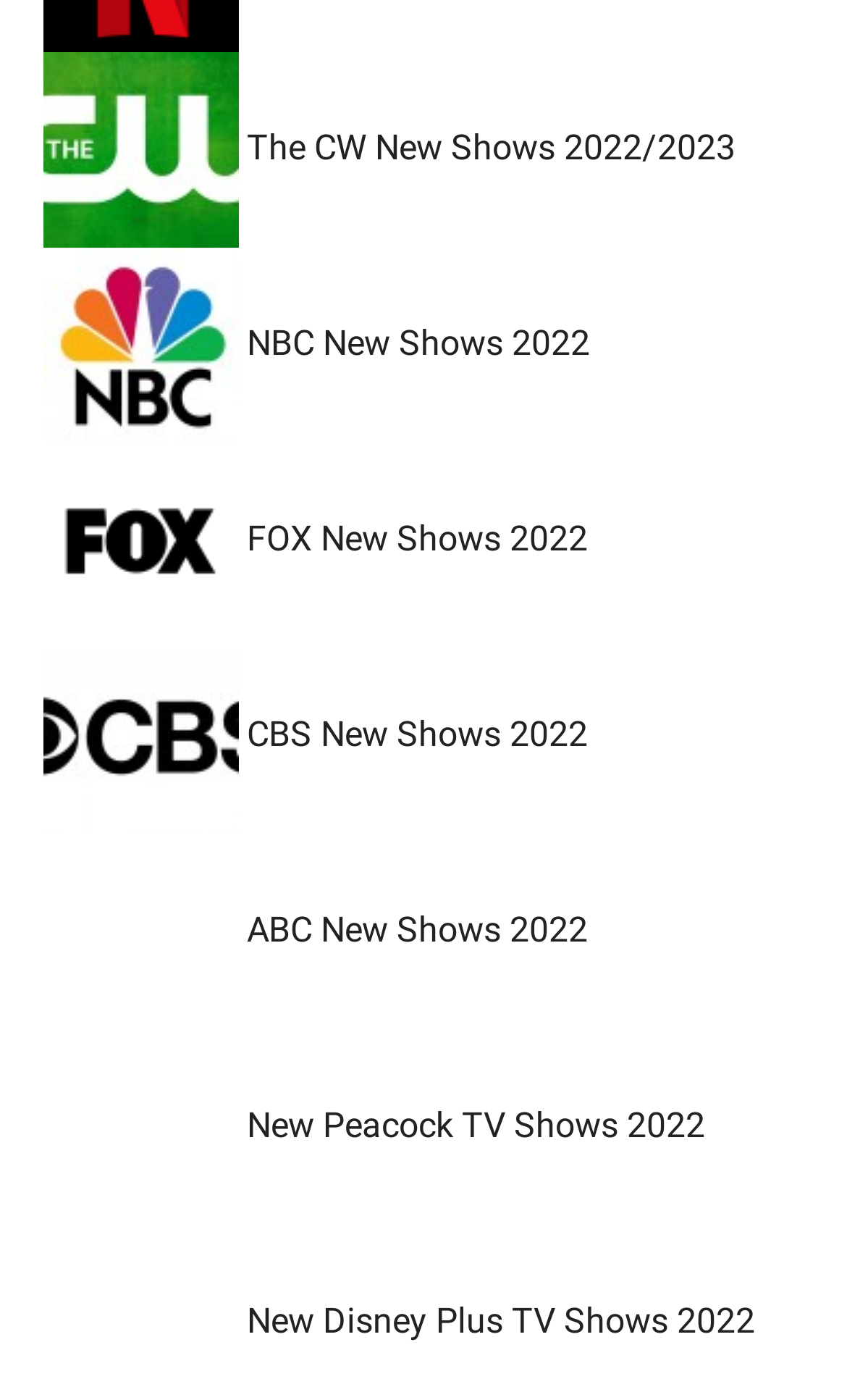Answer the question below with a single word or a brief phrase: 
What is the year range for the new shows on Peacock TV?

2020 and 2022